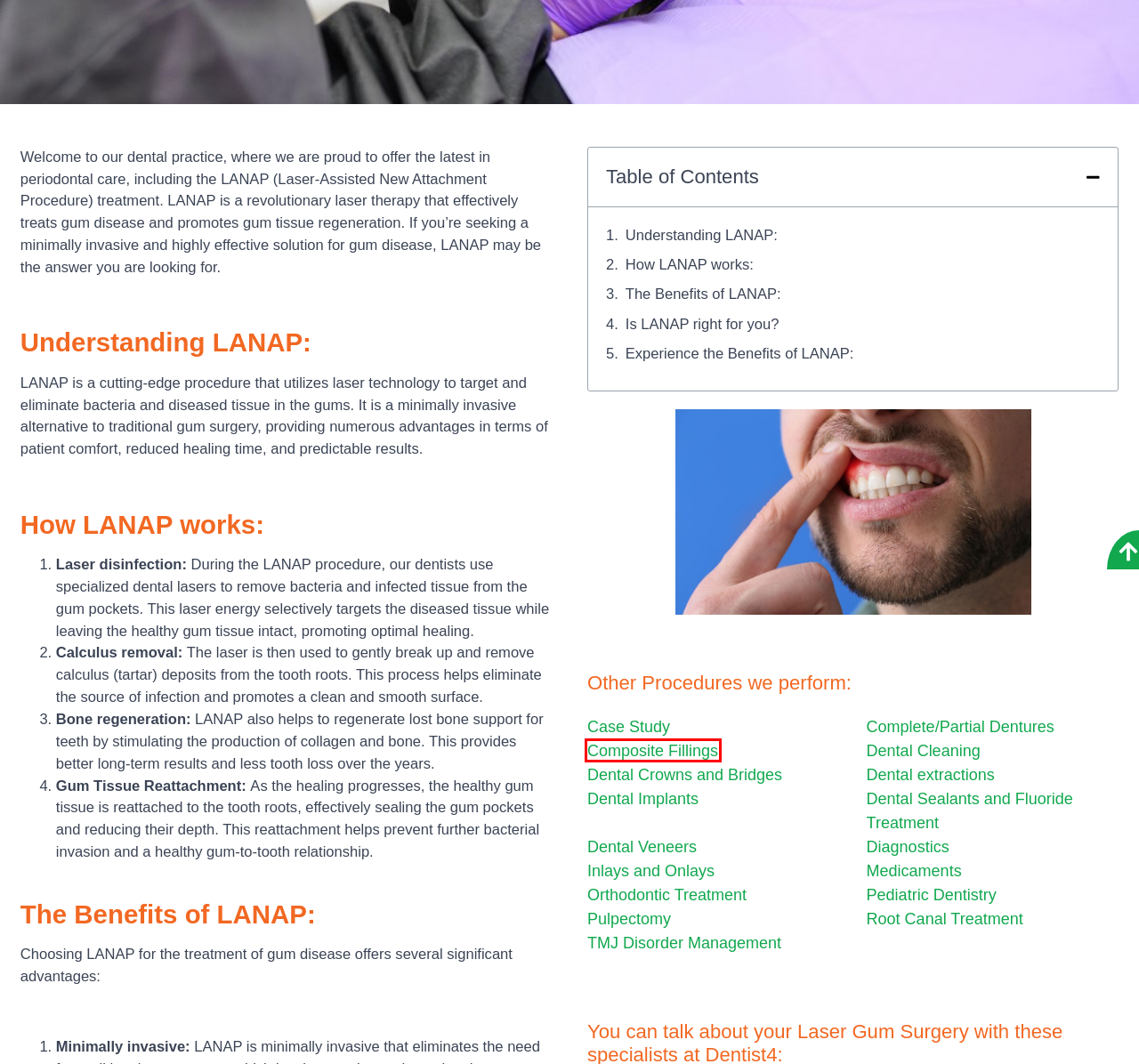Given a screenshot of a webpage with a red bounding box highlighting a UI element, determine which webpage description best matches the new webpage that appears after clicking the highlighted element. Here are the candidates:
A. Root Canal Treatment – Dentist4
B. Medicaments – Dentist4
C. Dental extractions – Dentist4
D. Composite Fillings – Dentist4
E. Dental Implants – Dentist4
F. TMJ Disorder Management – Dentist4
G. Diagnostics – Dentist4
H. Dental Veneers – Dentist4

D